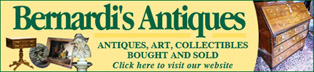Please answer the following question using a single word or phrase: 
What is the call to action in the lower portion of the banner?

Click here to visit our website